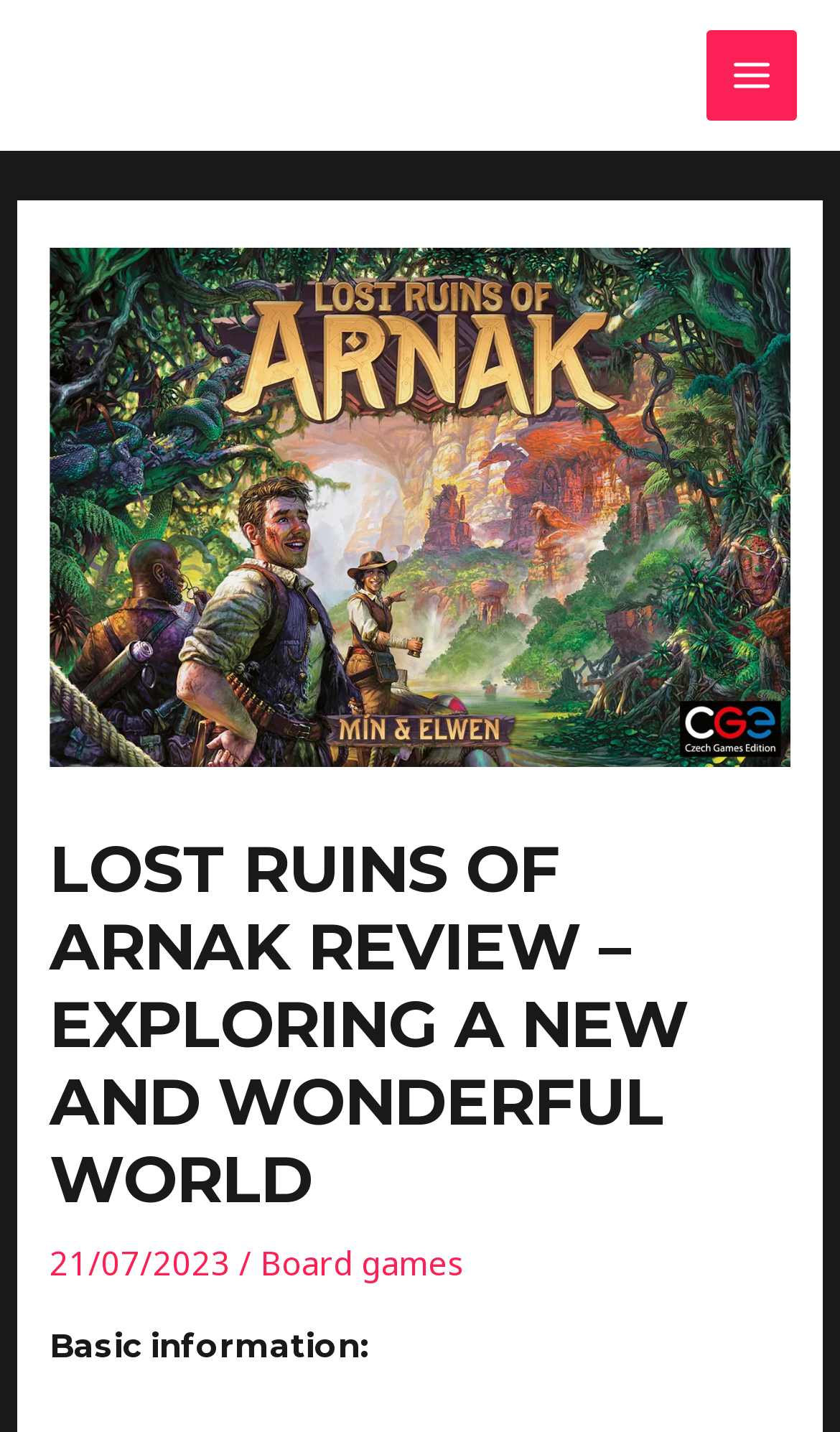What type of review is this webpage about?
Answer with a single word or phrase by referring to the visual content.

Board game review